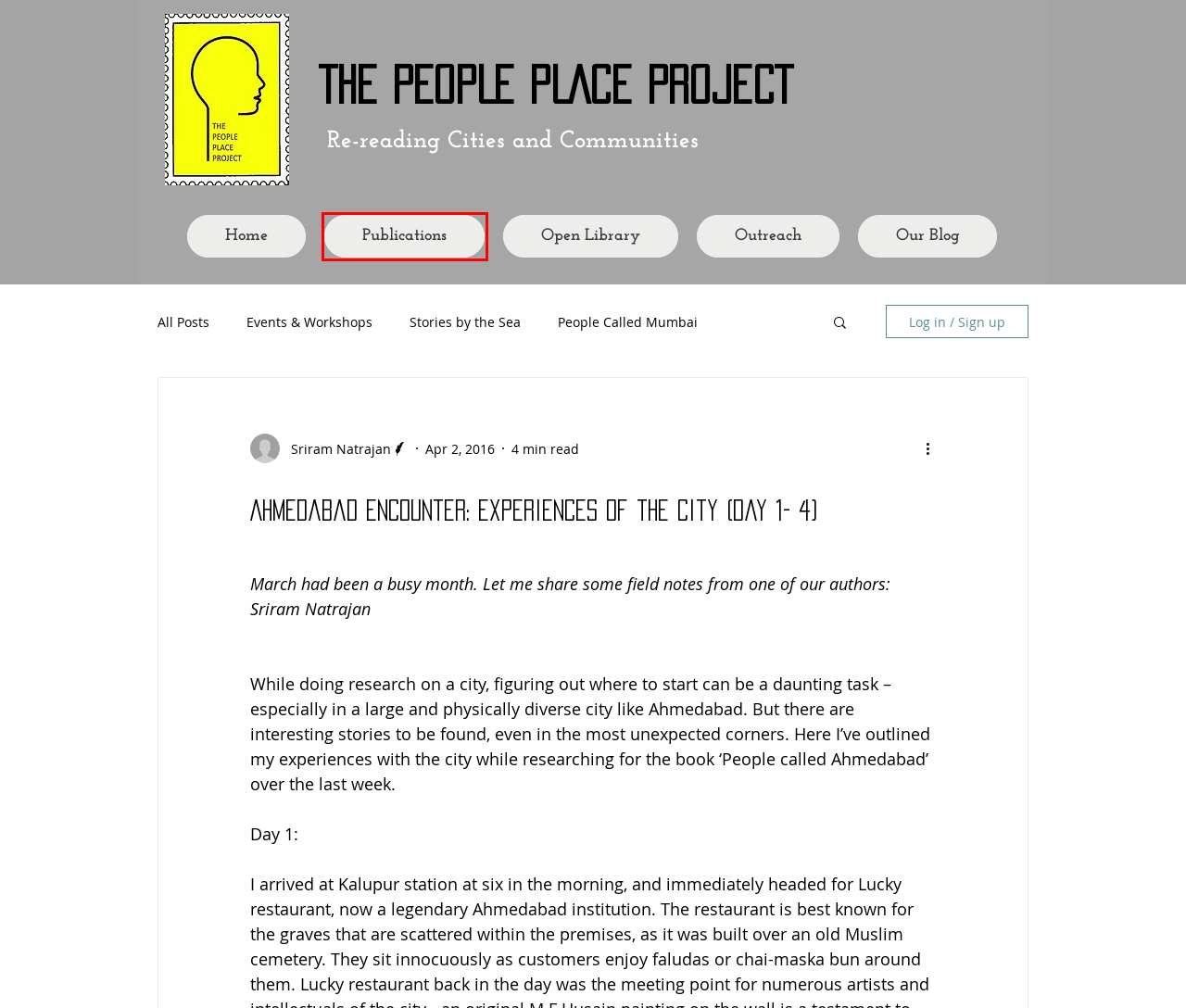Observe the provided screenshot of a webpage with a red bounding box around a specific UI element. Choose the webpage description that best fits the new webpage after you click on the highlighted element. These are your options:
A. Events & Workshops
B. People Called Mumbai
C. Open Library
D. Our Blog | peopleplaceproject
E. Outreach | peopleplaceproject
F. People Called Ladakh
G. Open Library | peopleplaceproject
H. The People Place Project | Publications

H